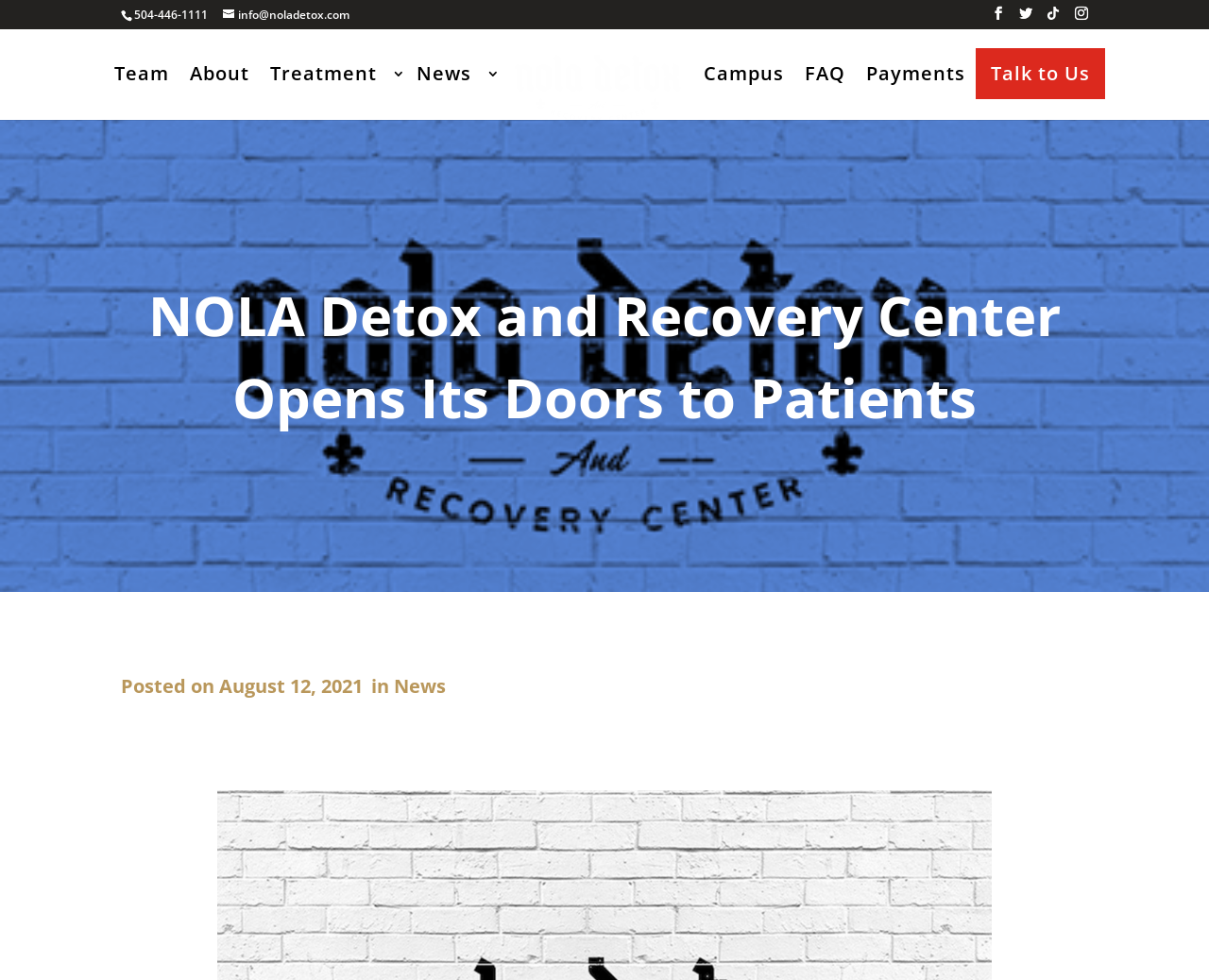Please identify the bounding box coordinates of the area that needs to be clicked to follow this instruction: "Search for something".

[0.078, 0.03, 0.922, 0.031]